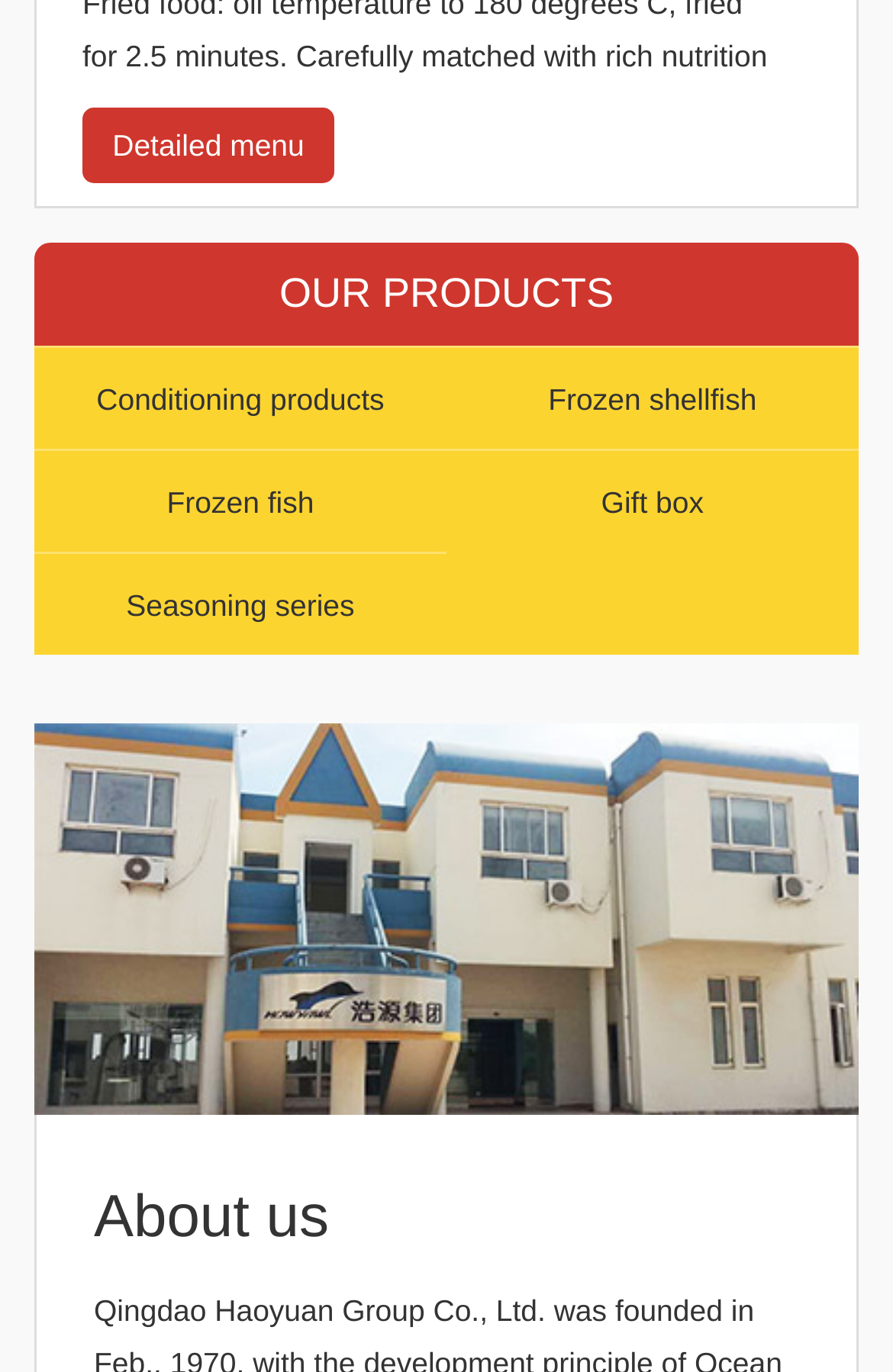What is the position of the image on the webpage?
Using the information from the image, give a concise answer in one word or a short phrase.

Below the products